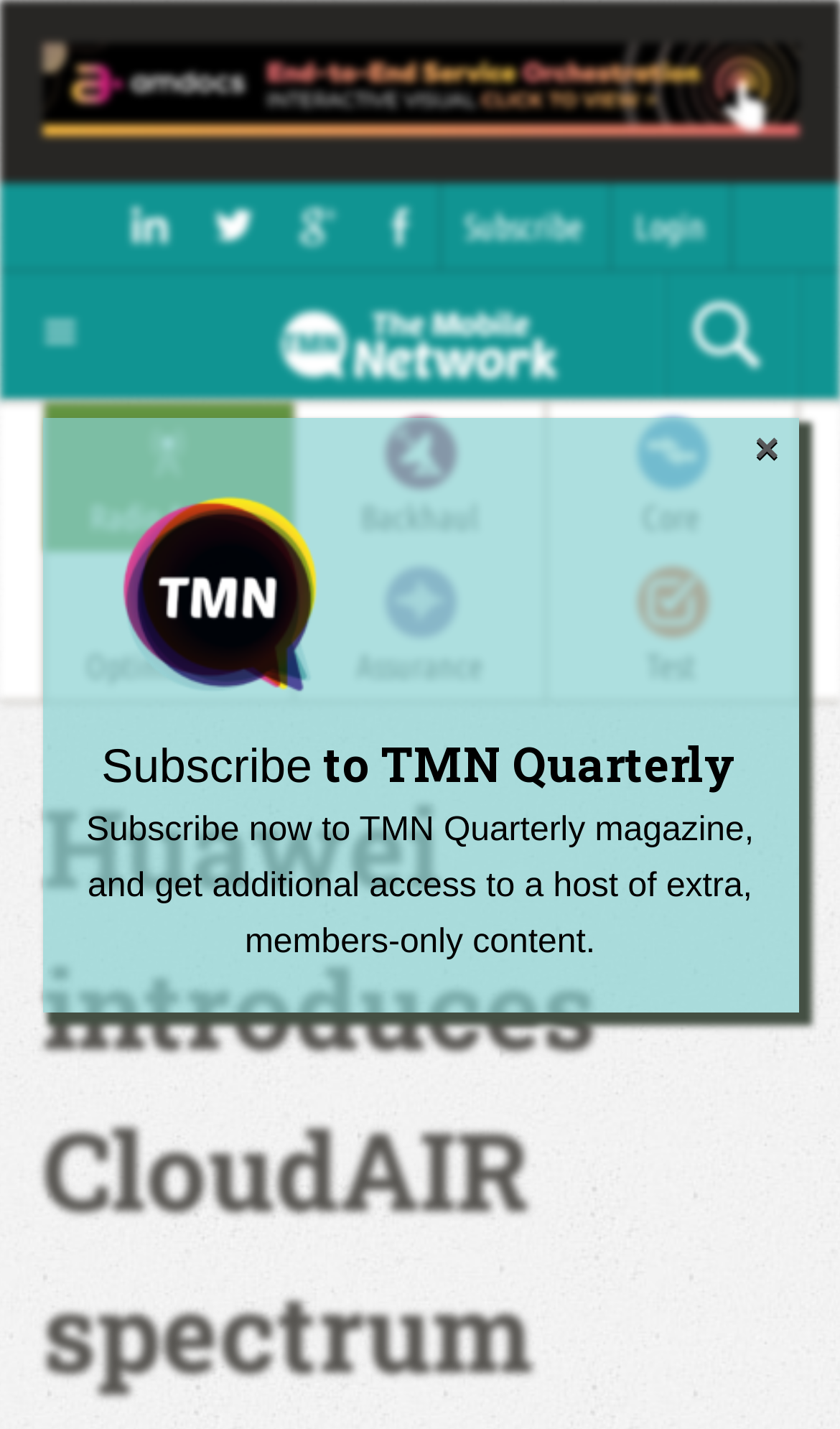Give a one-word or short phrase answer to the question: 
What is the function of the search bar?

Search